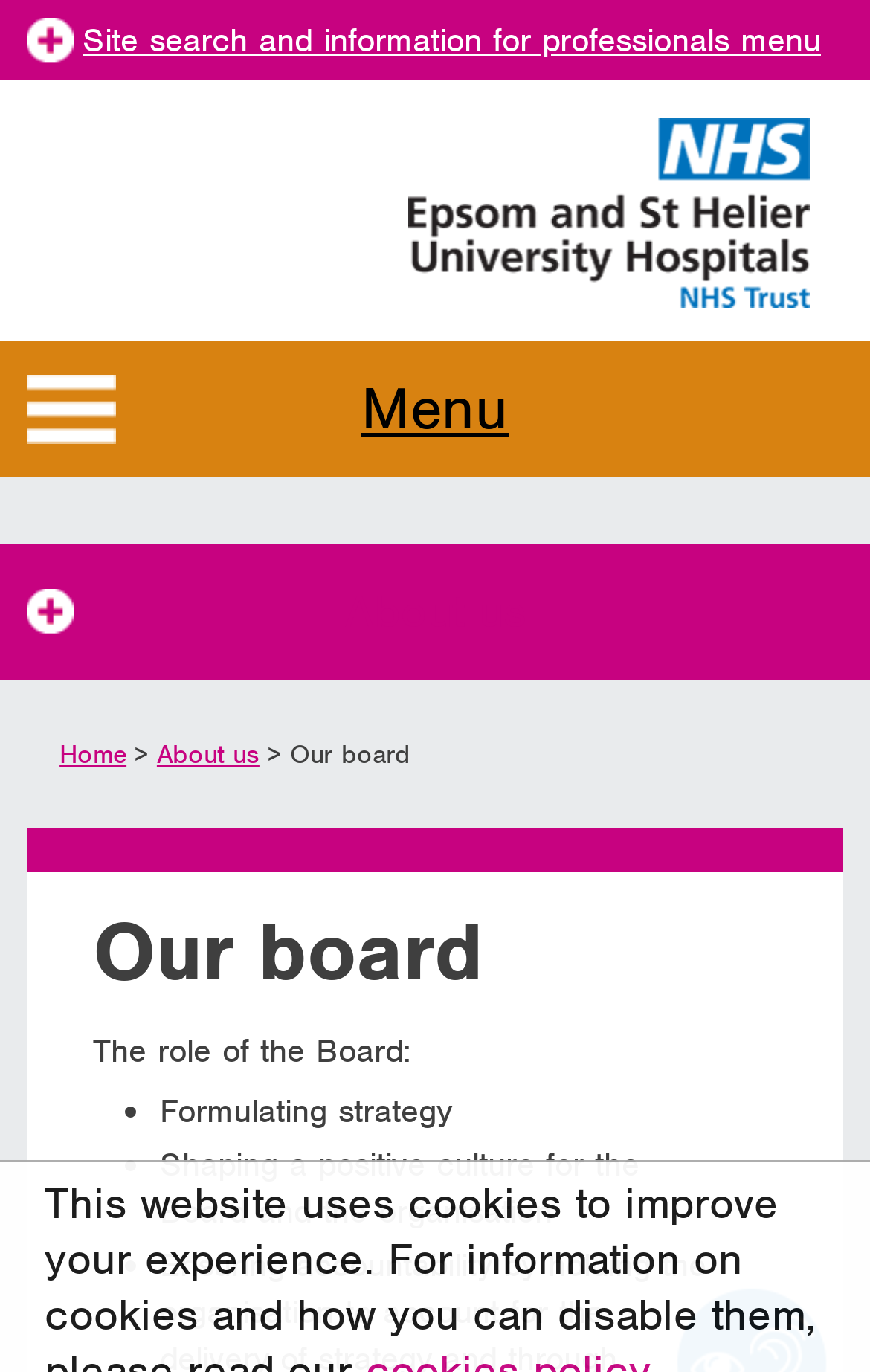Provide a short answer to the following question with just one word or phrase: What is the name of the organisation?

Epsom and St Helier University Hospitals